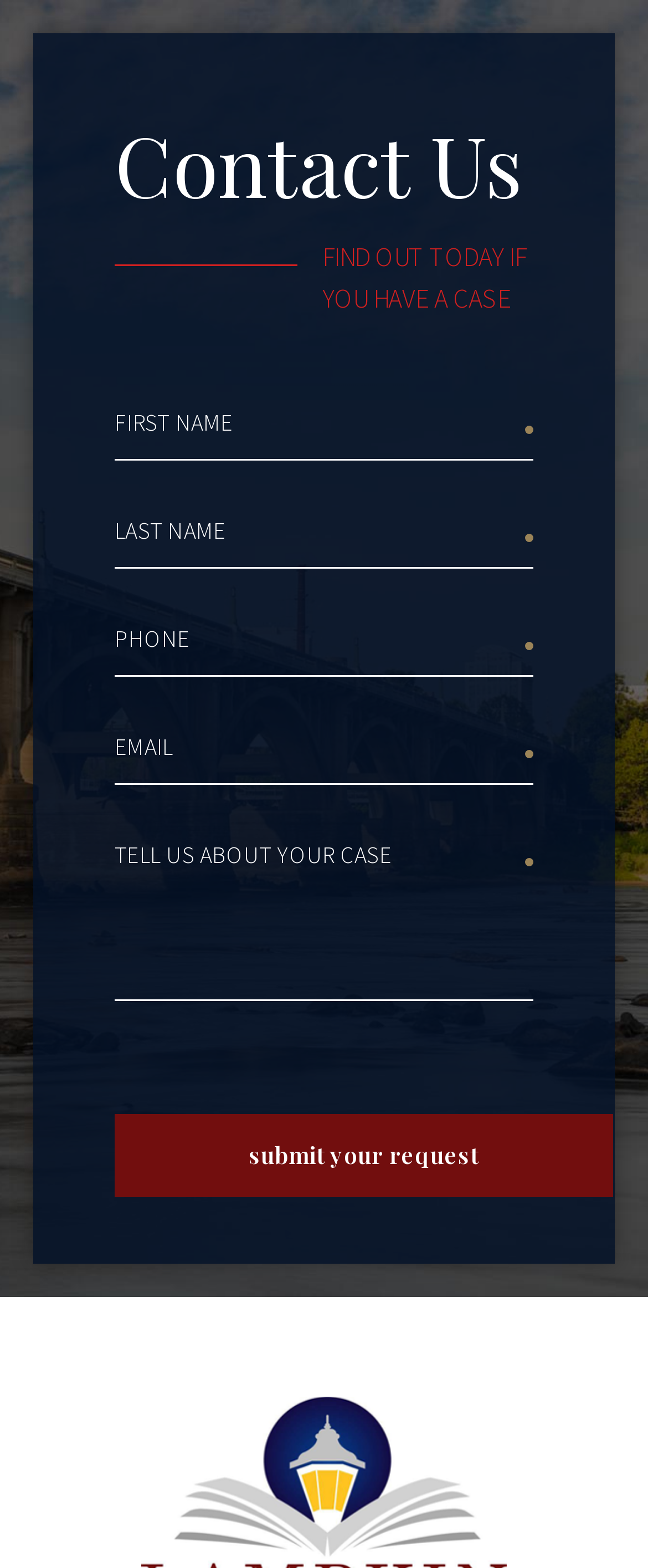Please locate the UI element described by "parent_node: LAST NAME name="input_11"" and provide its bounding box coordinates.

[0.177, 0.315, 0.823, 0.352]